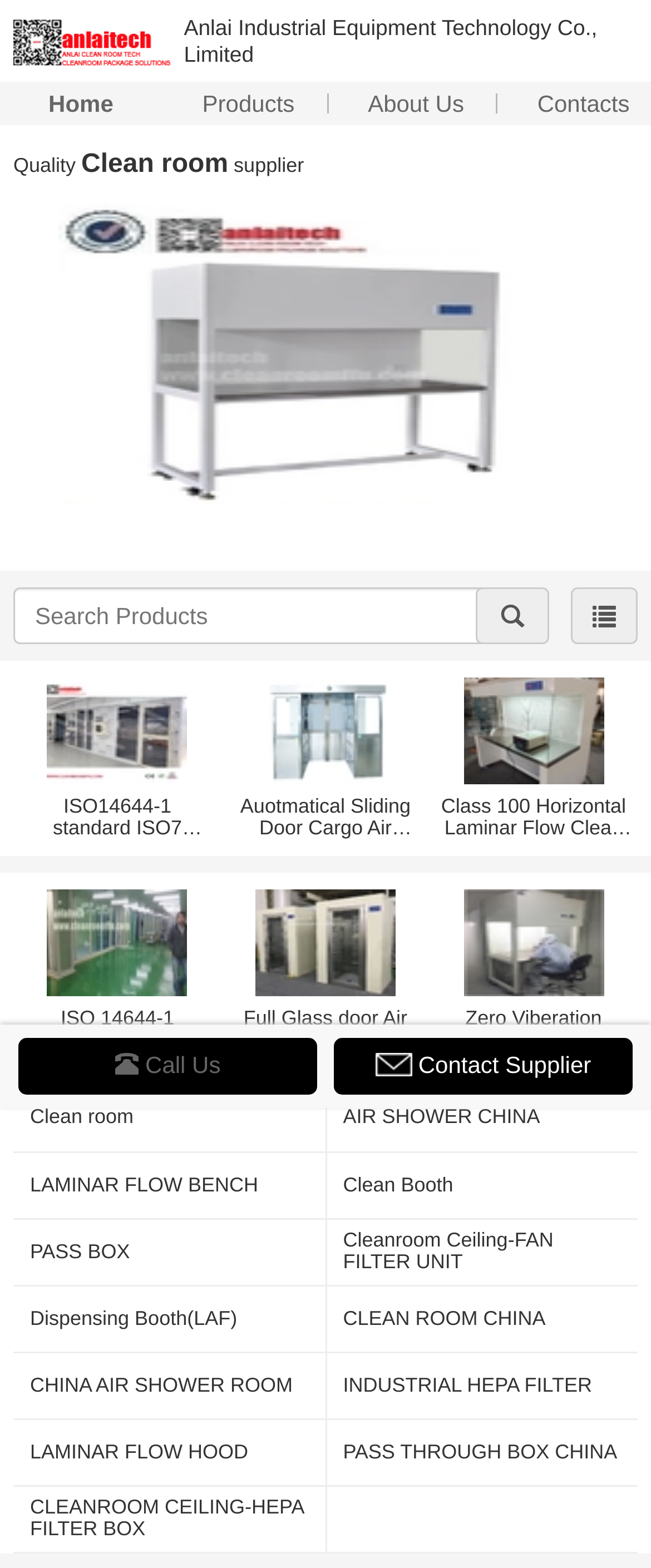Please determine the bounding box coordinates for the element with the description: "CHINA AIR SHOWER ROOM".

[0.046, 0.876, 0.473, 0.89]